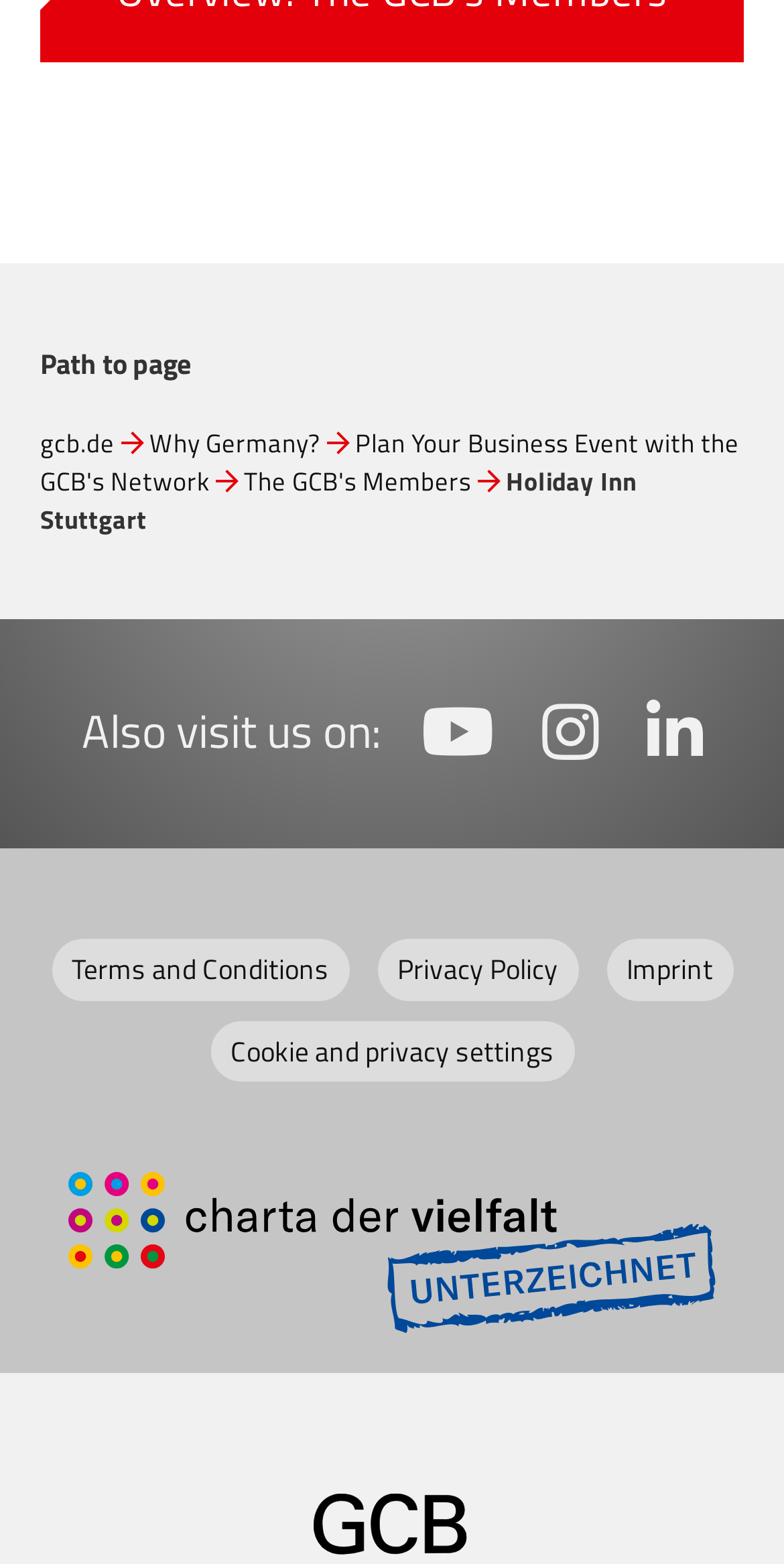How many links are available in the footer section?
Please use the visual content to give a single word or phrase answer.

5